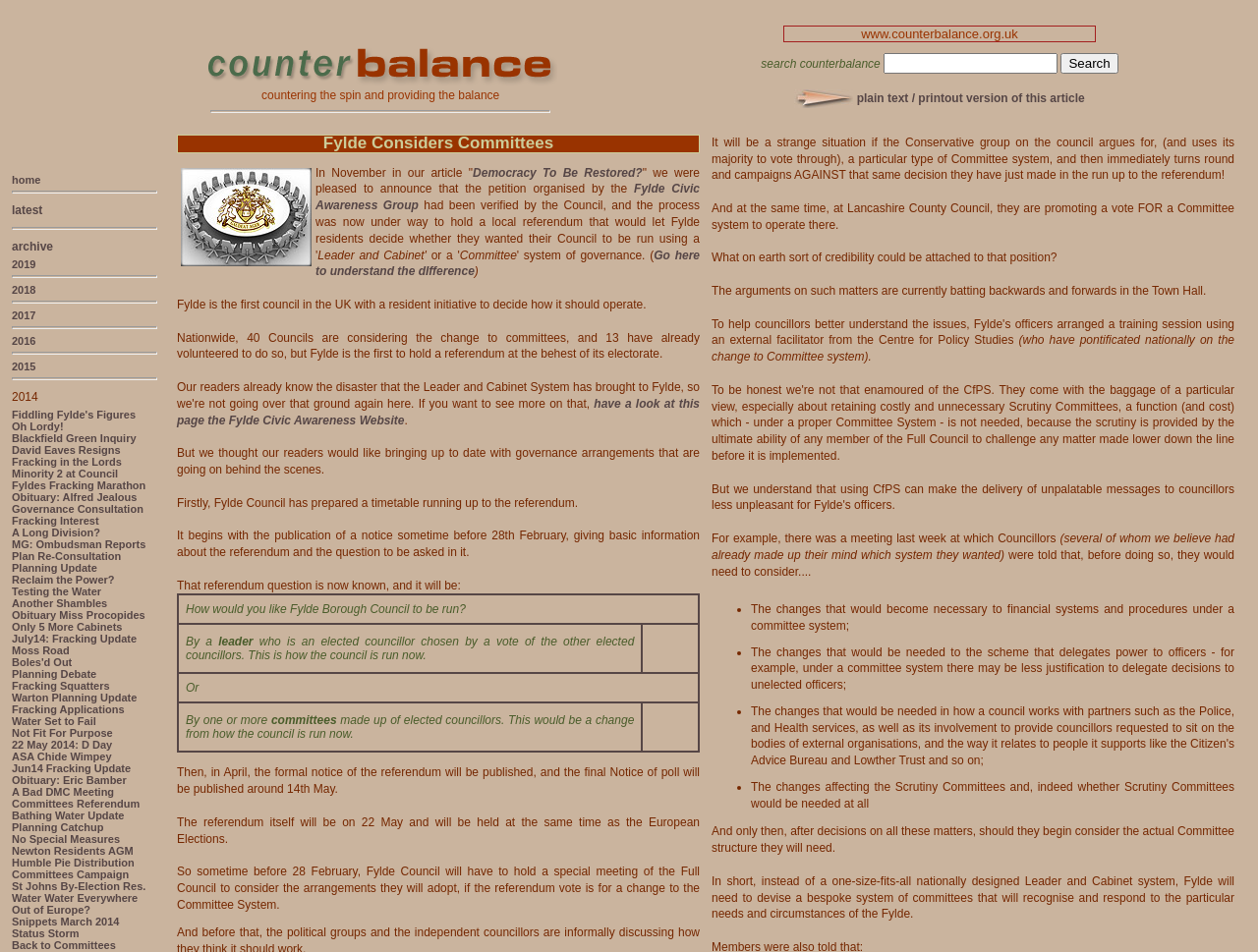Specify the bounding box coordinates of the element's area that should be clicked to execute the given instruction: "Visit the home page". The coordinates should be four float numbers between 0 and 1, i.e., [left, top, right, bottom].

[0.009, 0.182, 0.032, 0.195]